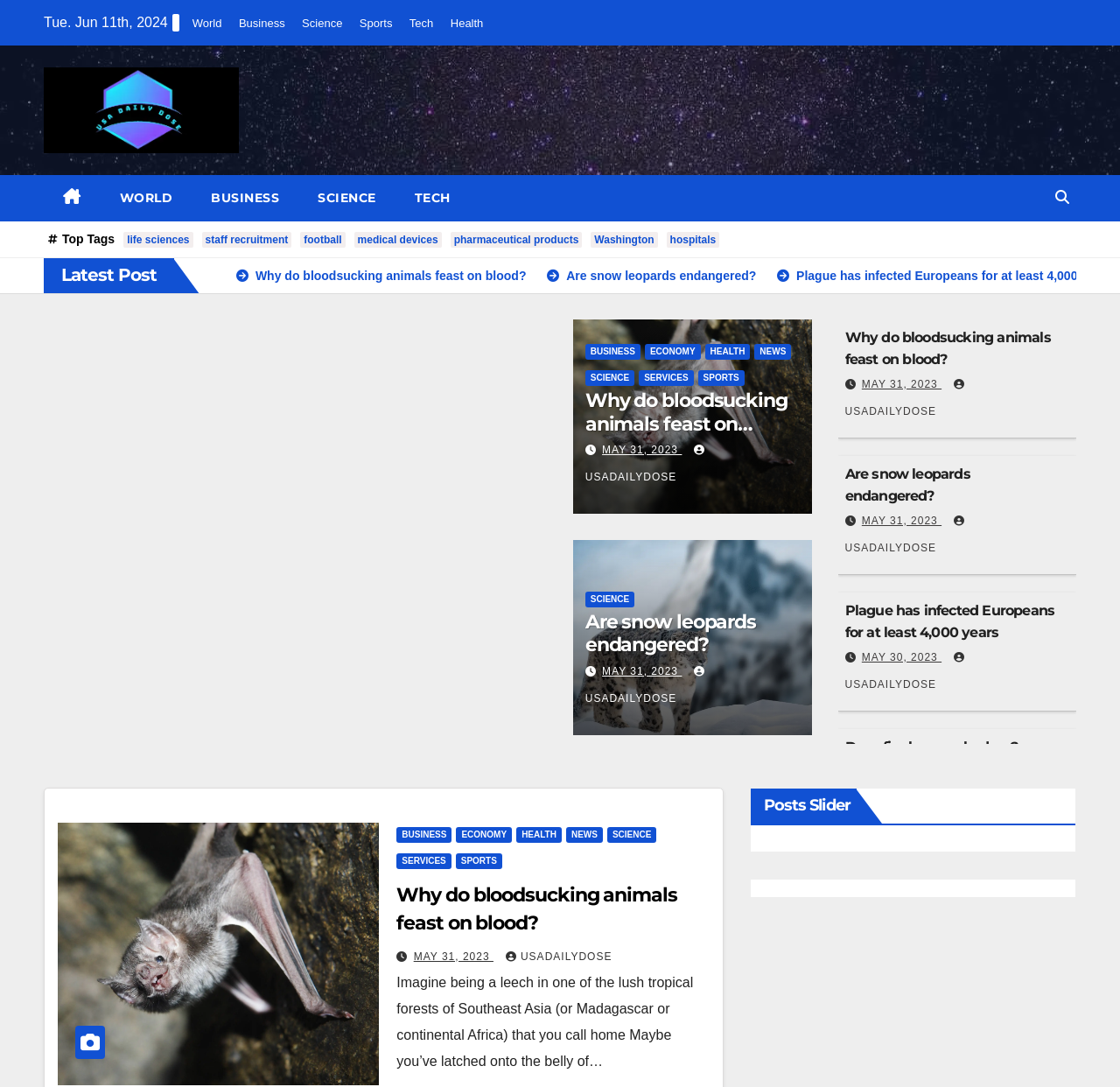What is the date of the latest post?
Can you give a detailed and elaborate answer to the question?

The date of the latest post can be found at the top of the webpage, which is 'Tue. Jun 11th, 2024'.